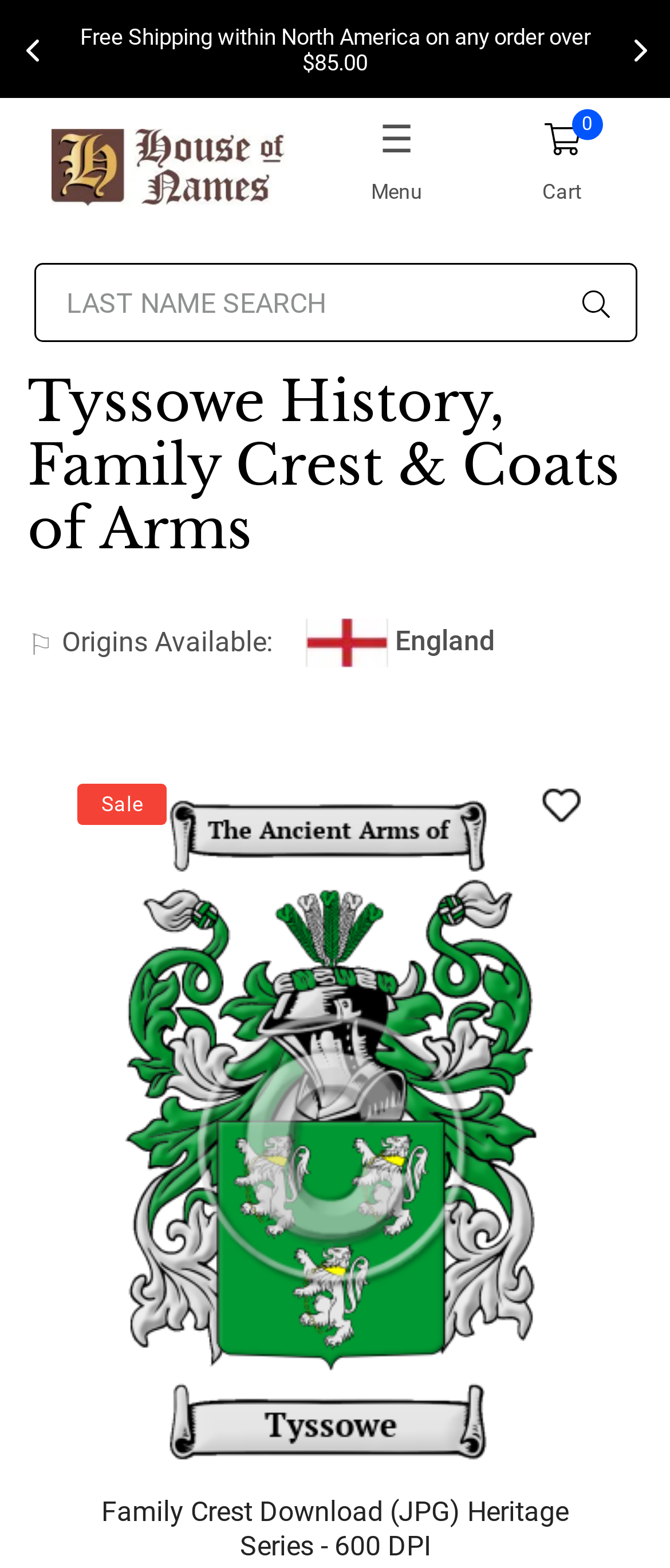Determine the main headline of the webpage and provide its text.

Tyssowe History, Family Crest & Coats of Arms